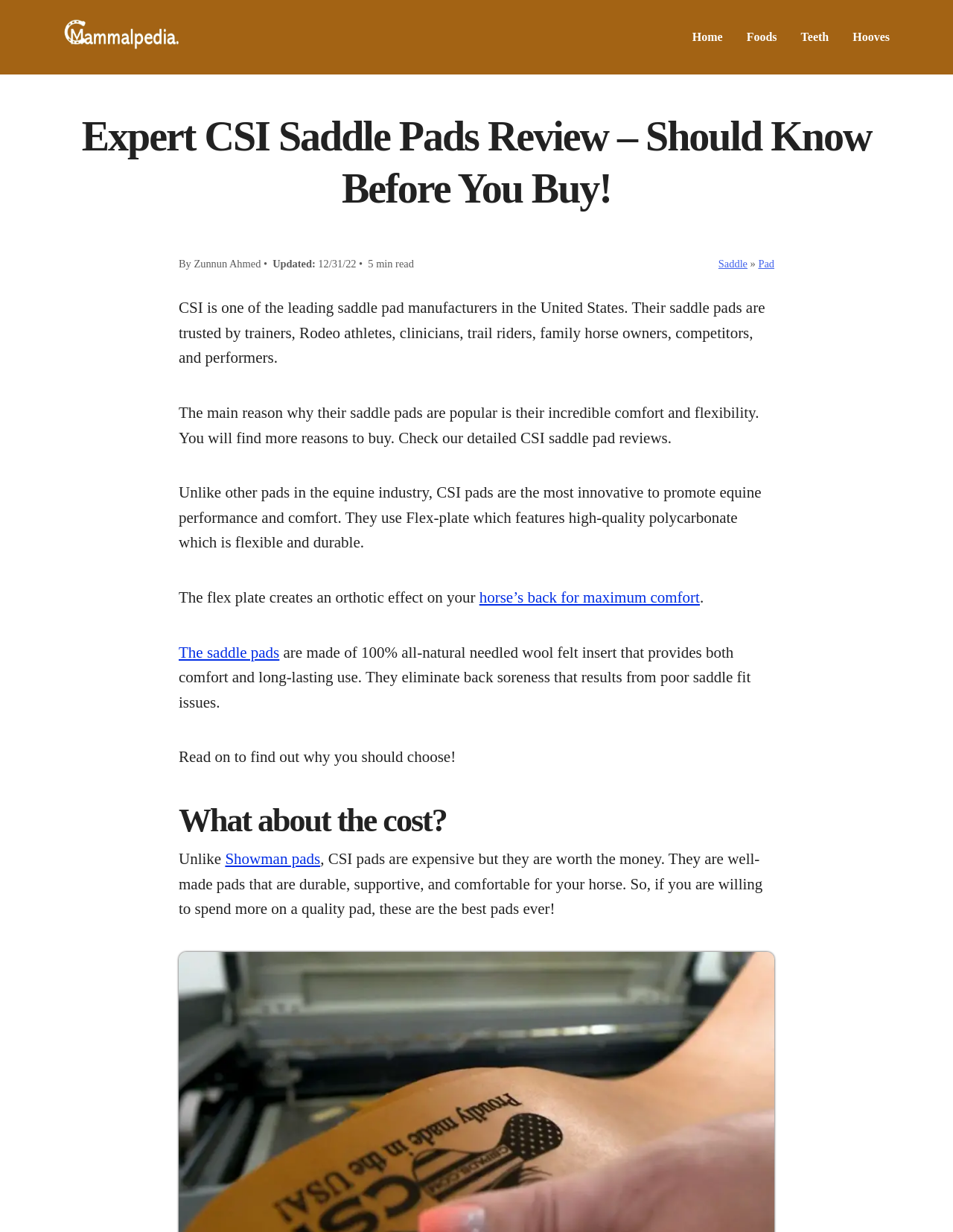What is the material used in CSI saddle pads?
Answer the question based on the image using a single word or a brief phrase.

100% all-natural needled wool felt